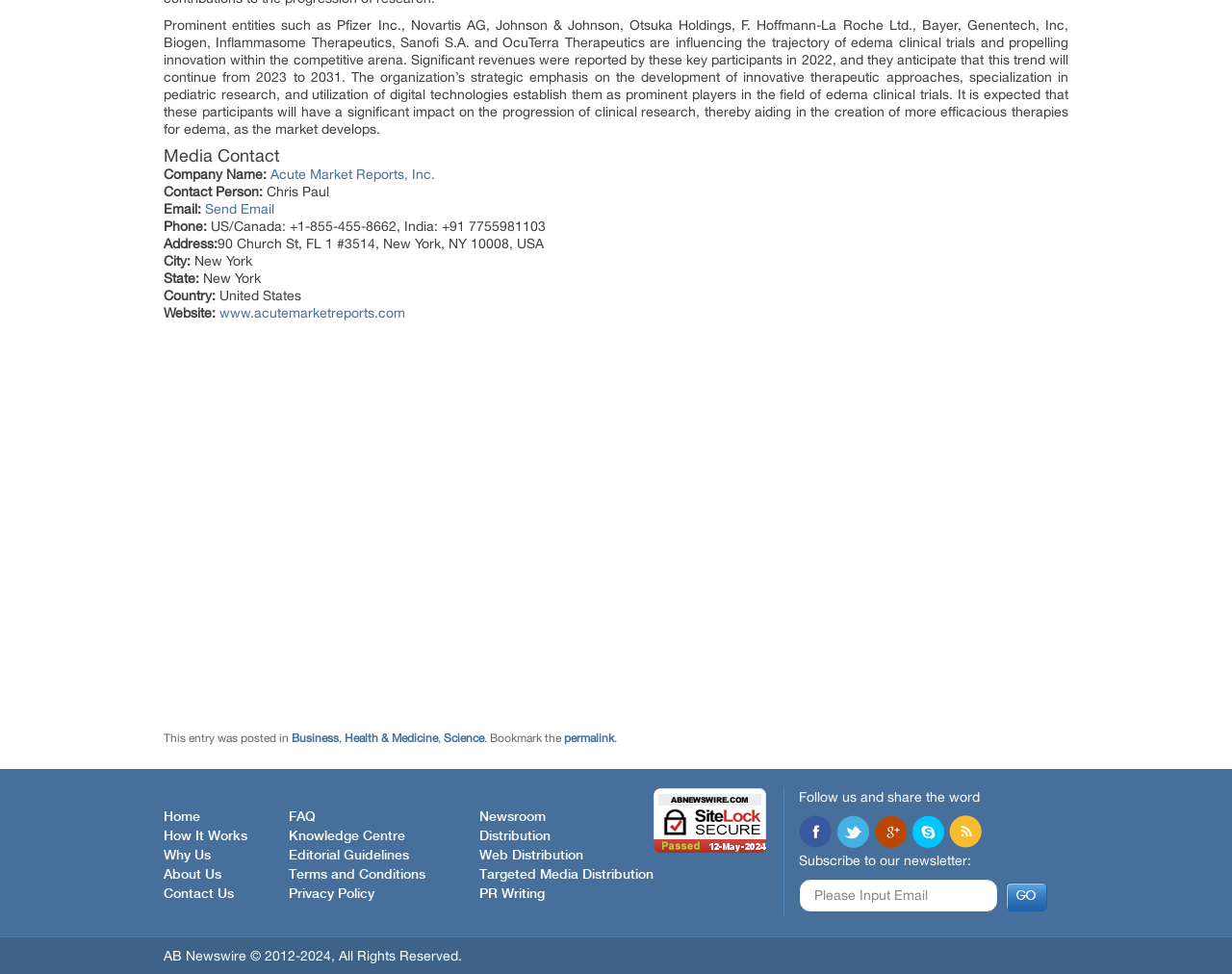Locate the bounding box coordinates of the element to click to perform the following action: 'Click the 'Home' link'. The coordinates should be given as four float values between 0 and 1, in the form of [left, top, right, bottom].

[0.133, 0.832, 0.162, 0.846]